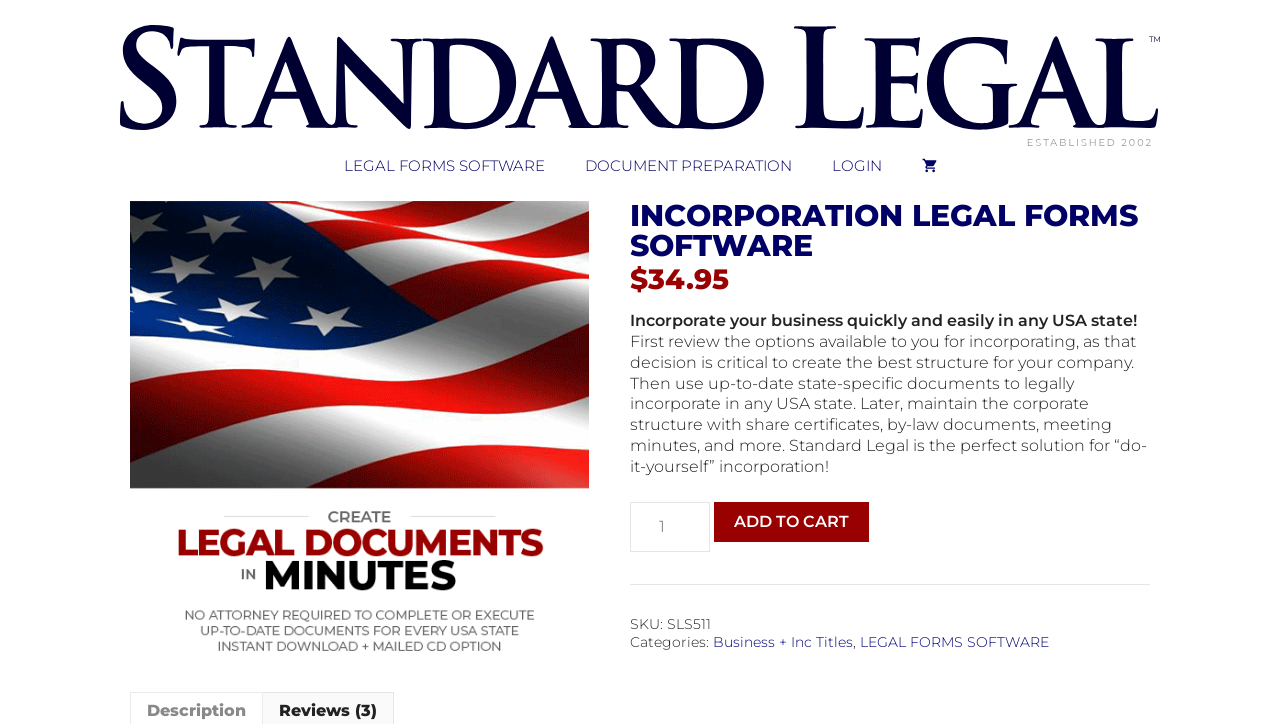Locate the bounding box coordinates of the element I should click to achieve the following instruction: "Explore 'Business + Inc Titles' category".

[0.557, 0.874, 0.666, 0.899]